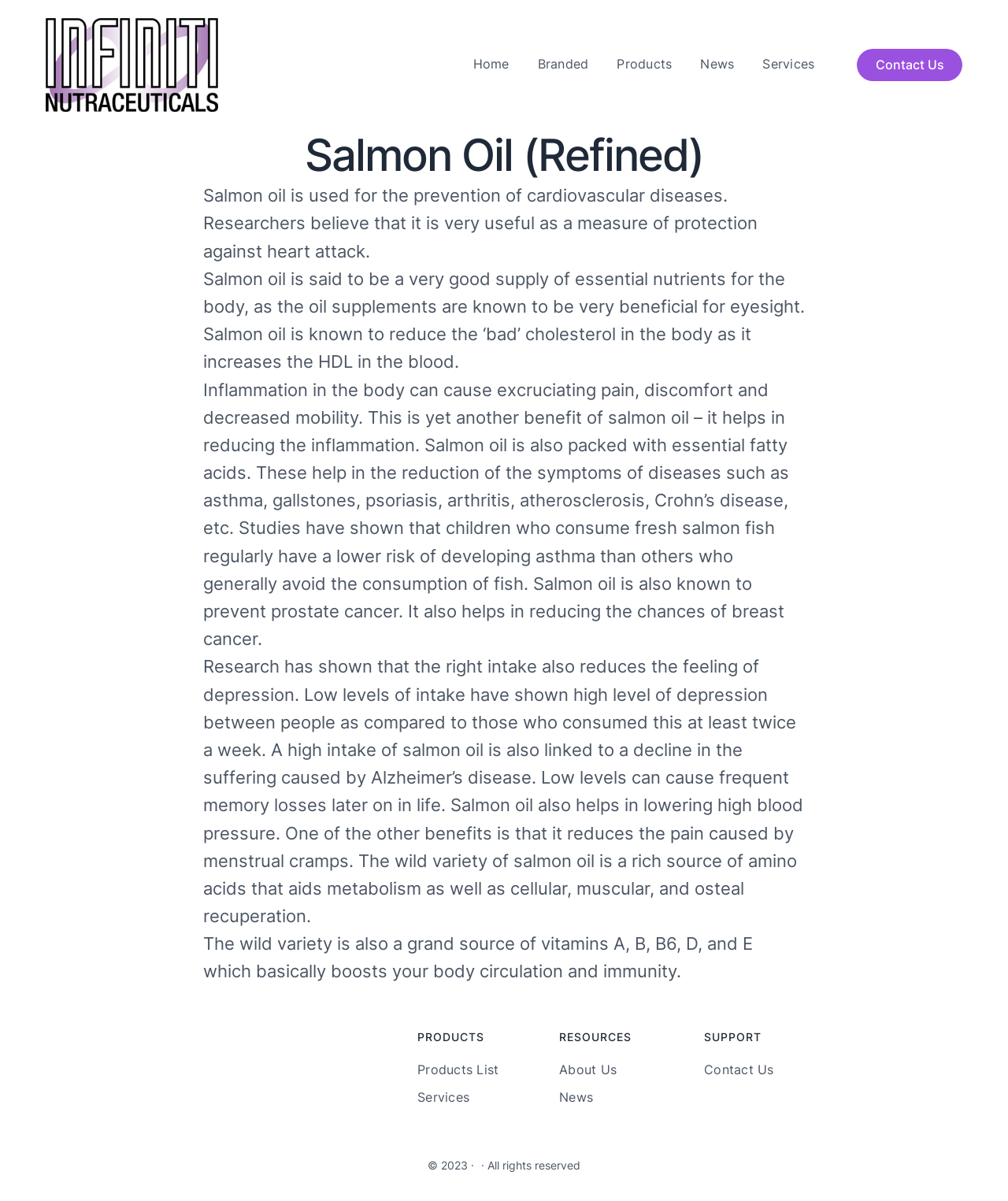Please find the bounding box coordinates of the element that needs to be clicked to perform the following instruction: "Click on the 'Contact Us' link". The bounding box coordinates should be four float numbers between 0 and 1, represented as [left, top, right, bottom].

[0.85, 0.04, 0.955, 0.067]